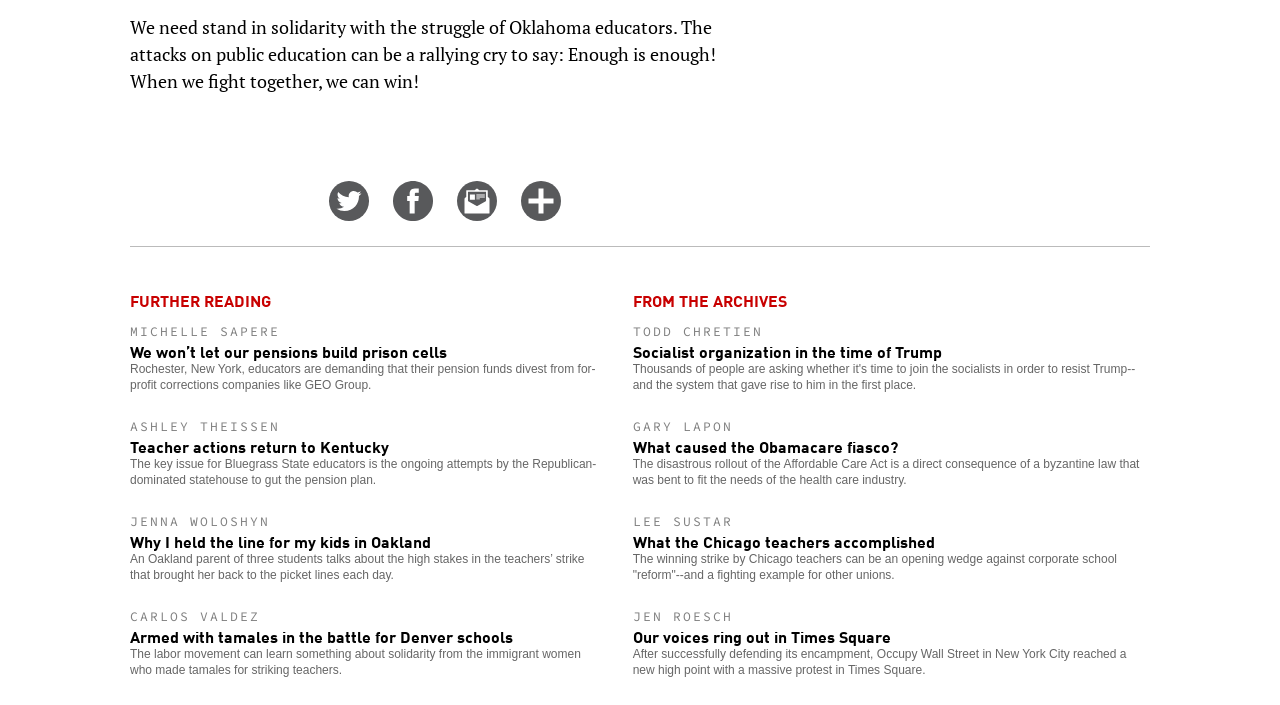Specify the bounding box coordinates for the region that must be clicked to perform the given instruction: "Email this story".

[0.357, 0.286, 0.388, 0.32]